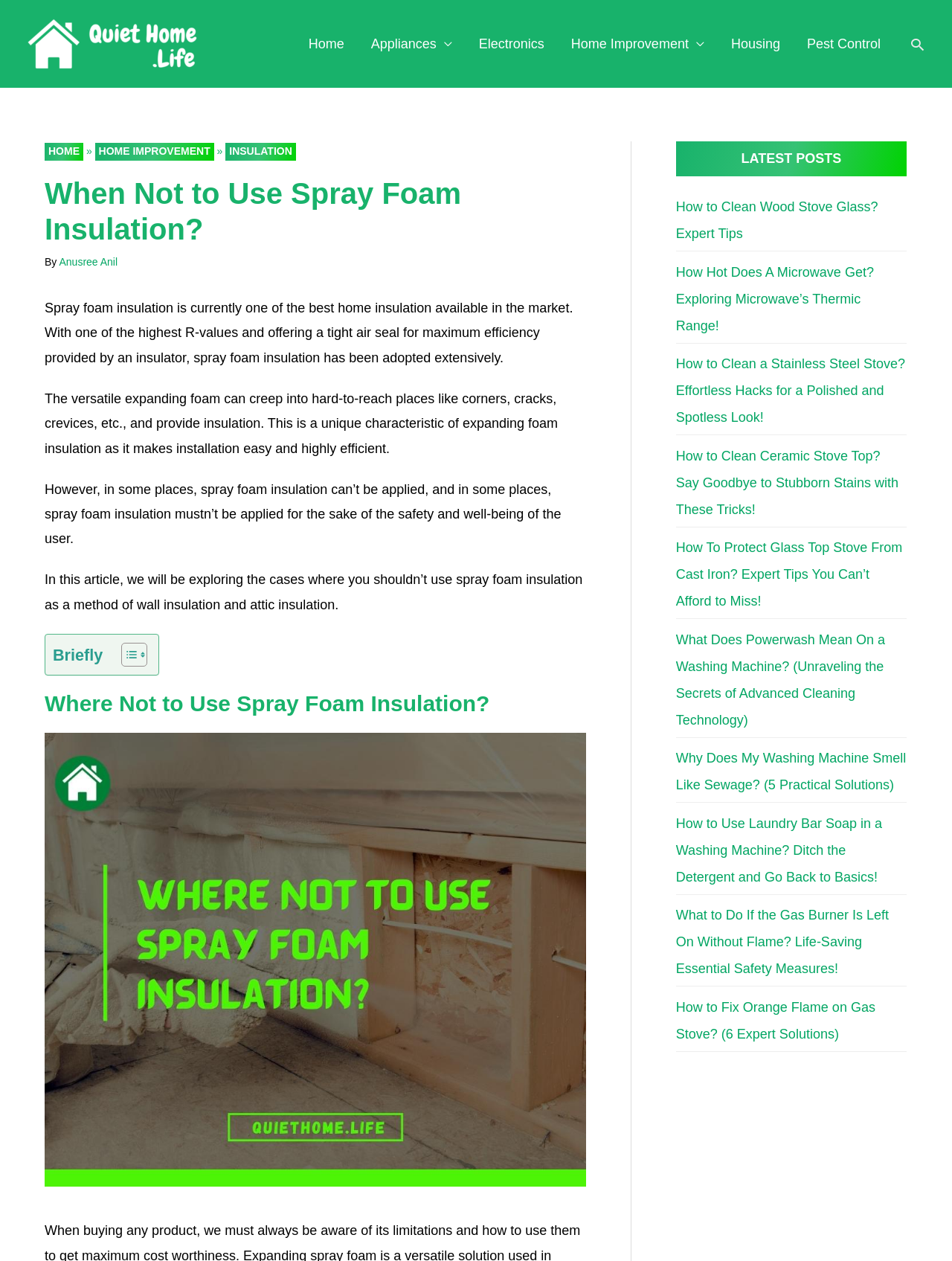Please answer the following question using a single word or phrase: 
What is the focus of the article?

When not to use spray foam insulation